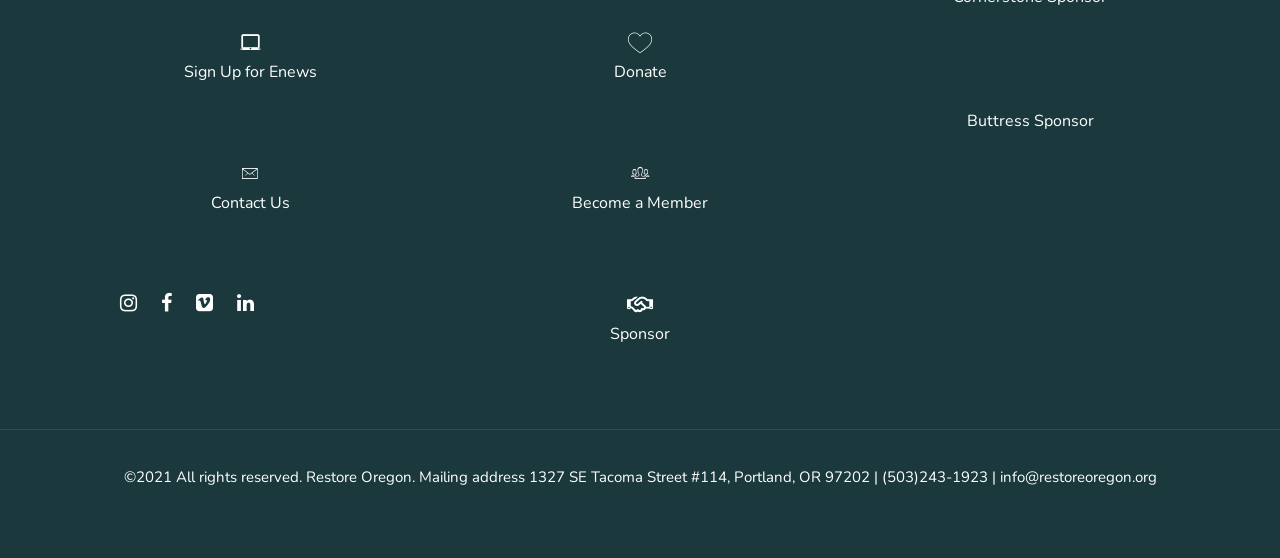How can one support Restore Oregon?
From the details in the image, answer the question comprehensively.

I found three options to support Restore Oregon on the webpage: 'Donate', 'Become a Member', and 'Sponsor'. These options are presented as links.